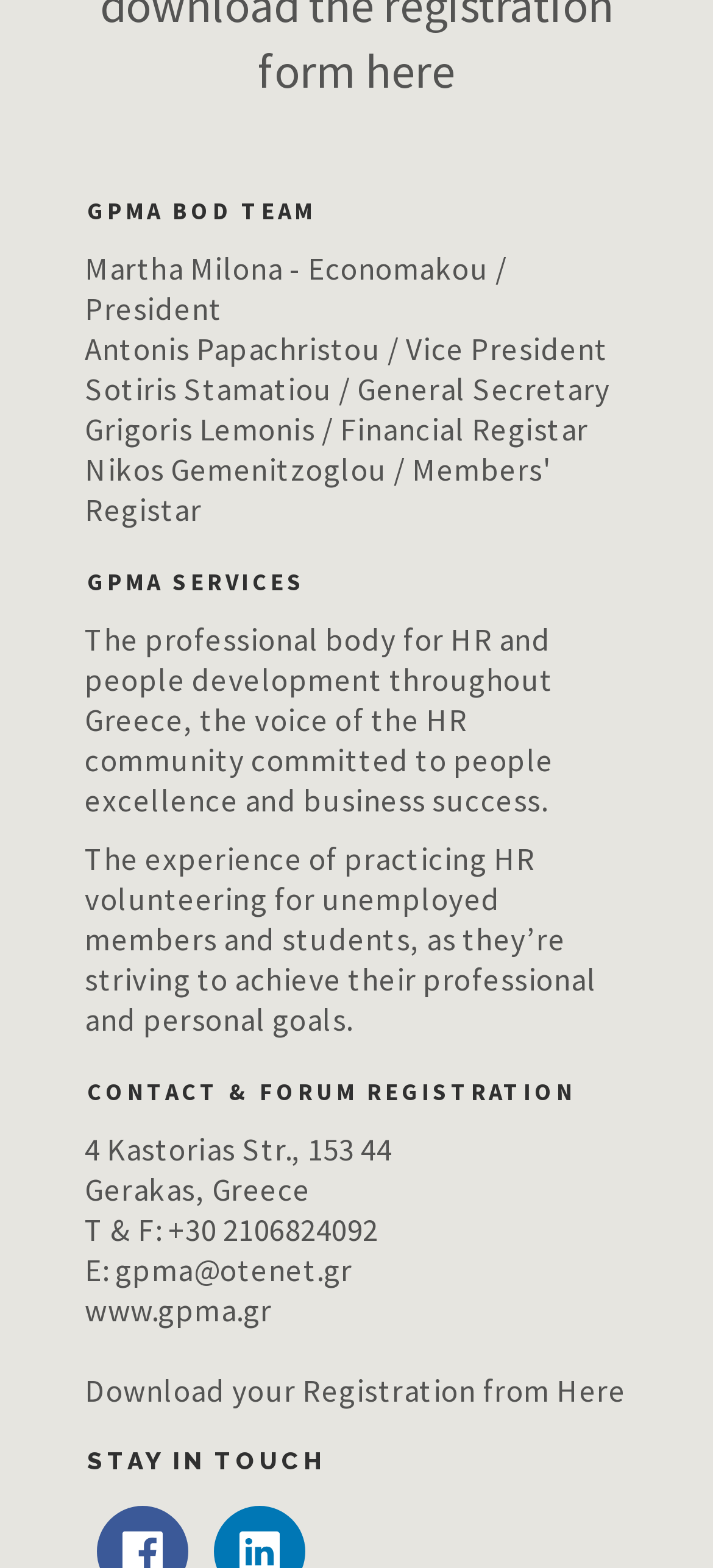What is the phone number of GPMA?
Could you answer the question in a detailed manner, providing as much information as possible?

I searched for the static text element that contains phone number information. I found the element 'T & F: +30 2106824092', which includes the phone number.